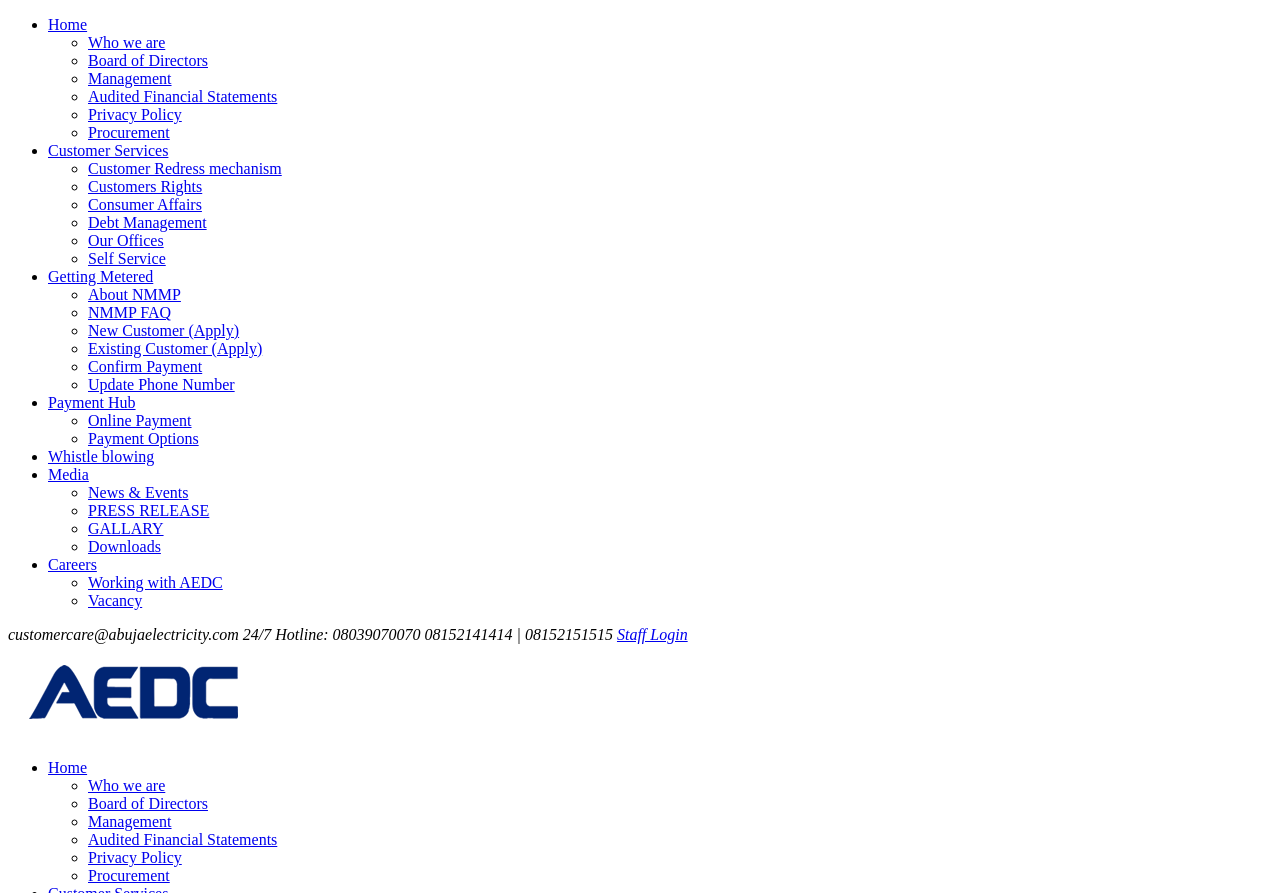Determine the bounding box coordinates of the region I should click to achieve the following instruction: "Contact customercare@abujaelectricity.com". Ensure the bounding box coordinates are four float numbers between 0 and 1, i.e., [left, top, right, bottom].

[0.006, 0.701, 0.187, 0.72]